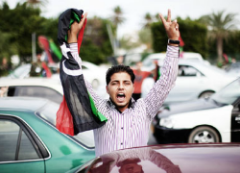What is the backdrop of the scene?
Respond to the question with a single word or phrase according to the image.

cars